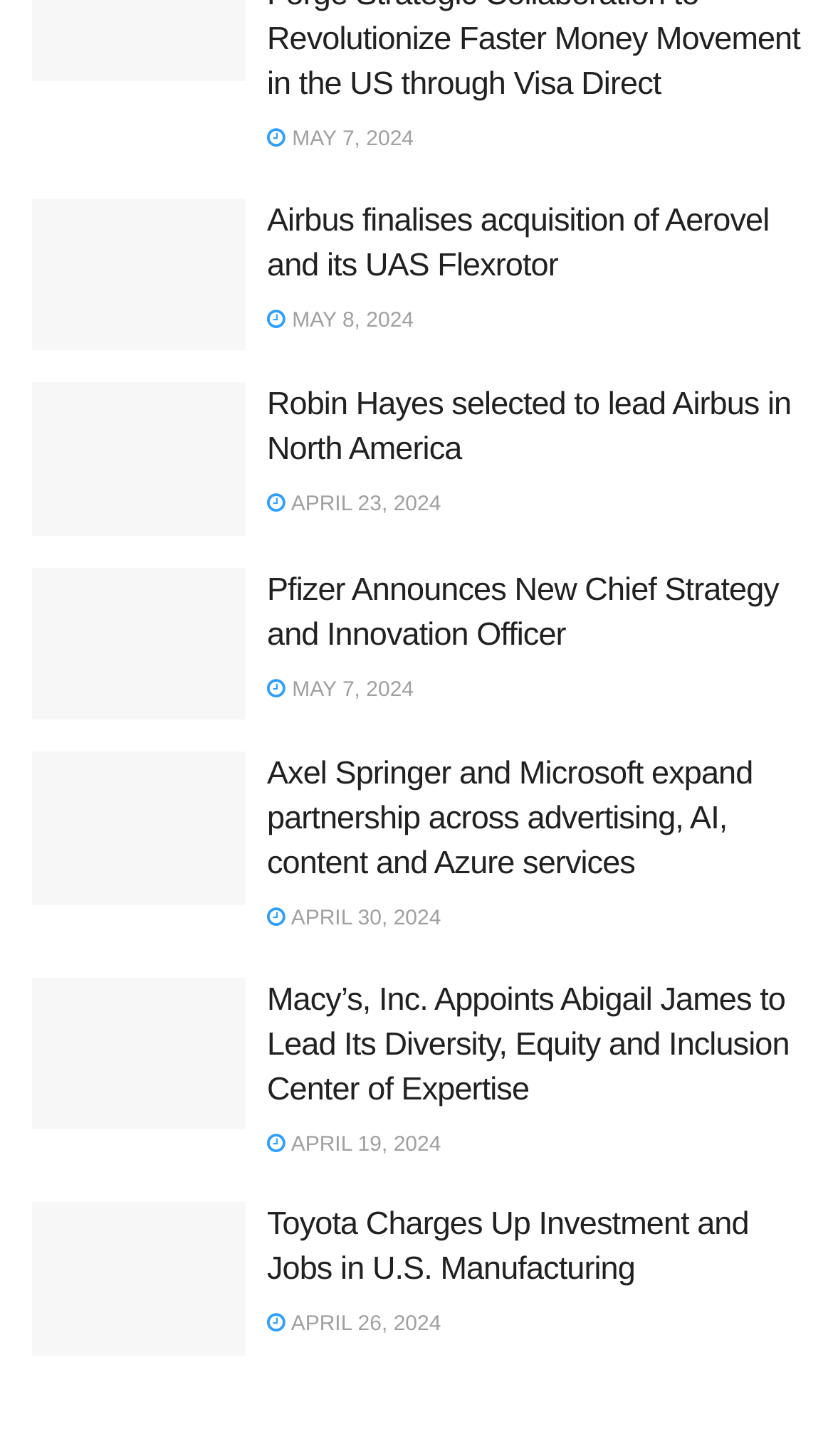Determine the bounding box coordinates of the clickable element to achieve the following action: 'View Airbus finalises acquisition of Aerovel and its UAS Flexrotor'. Provide the coordinates as four float values between 0 and 1, formatted as [left, top, right, bottom].

[0.321, 0.139, 0.923, 0.195]